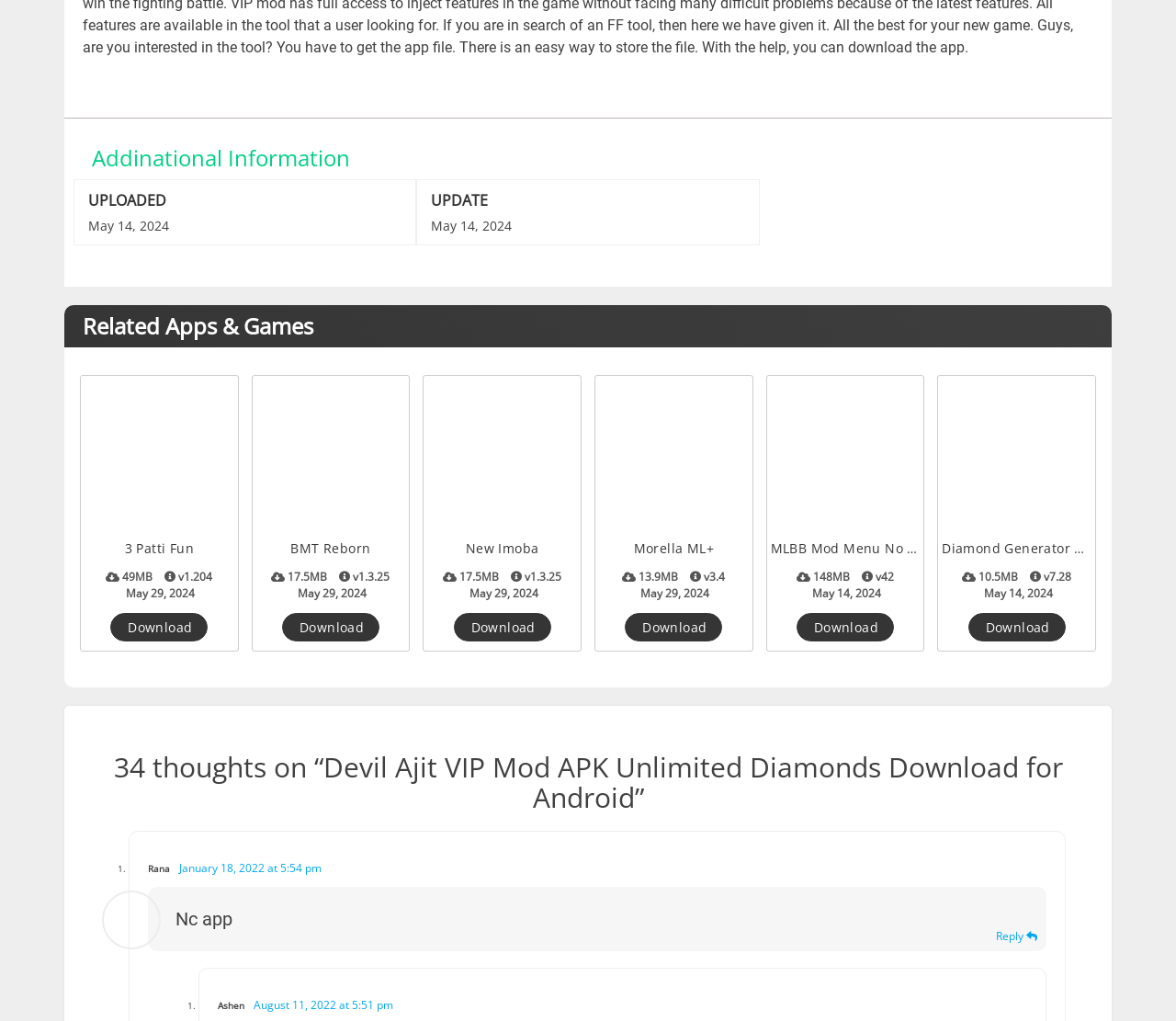Pinpoint the bounding box coordinates for the area that should be clicked to perform the following instruction: "Download New Imoba".

[0.386, 0.601, 0.469, 0.629]